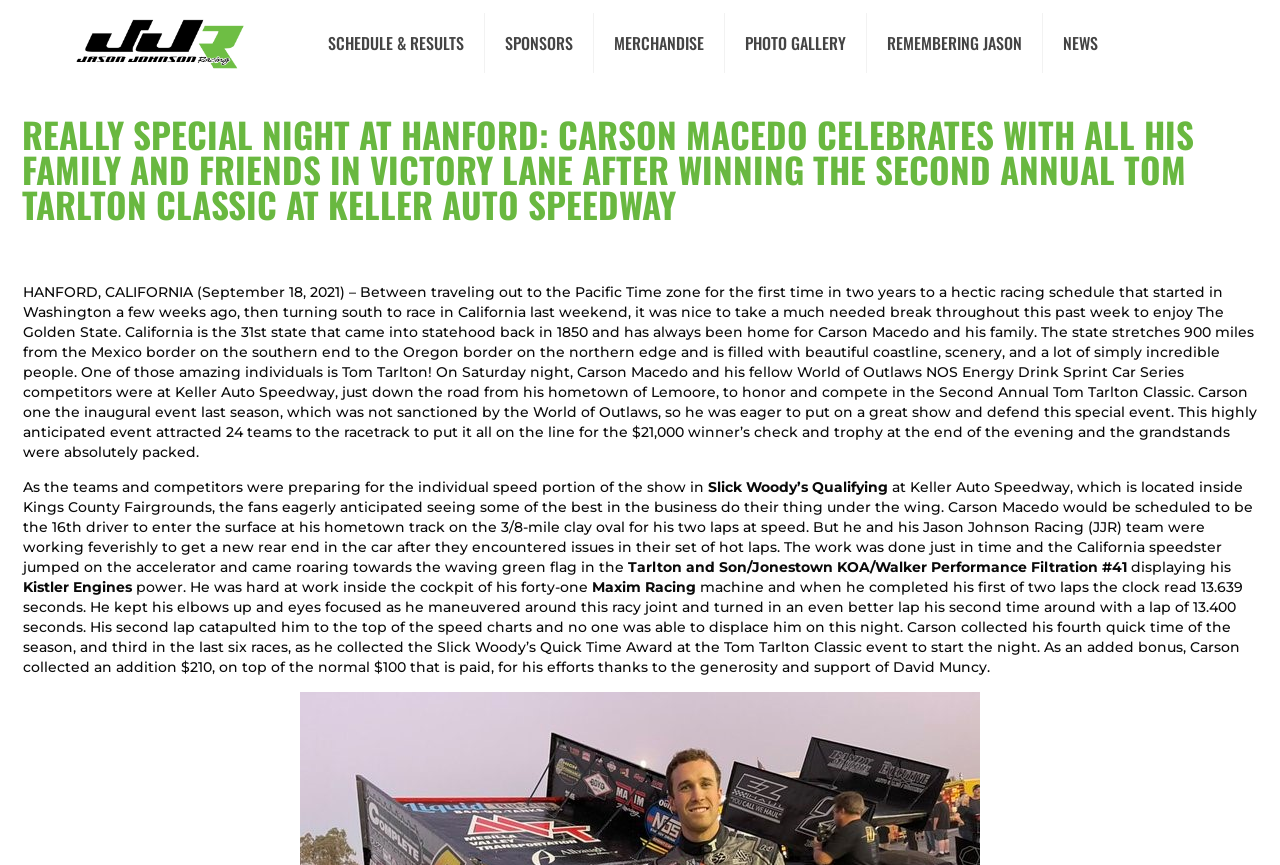Answer briefly with one word or phrase:
What is the type of car used in the racing event?

Sprint Car